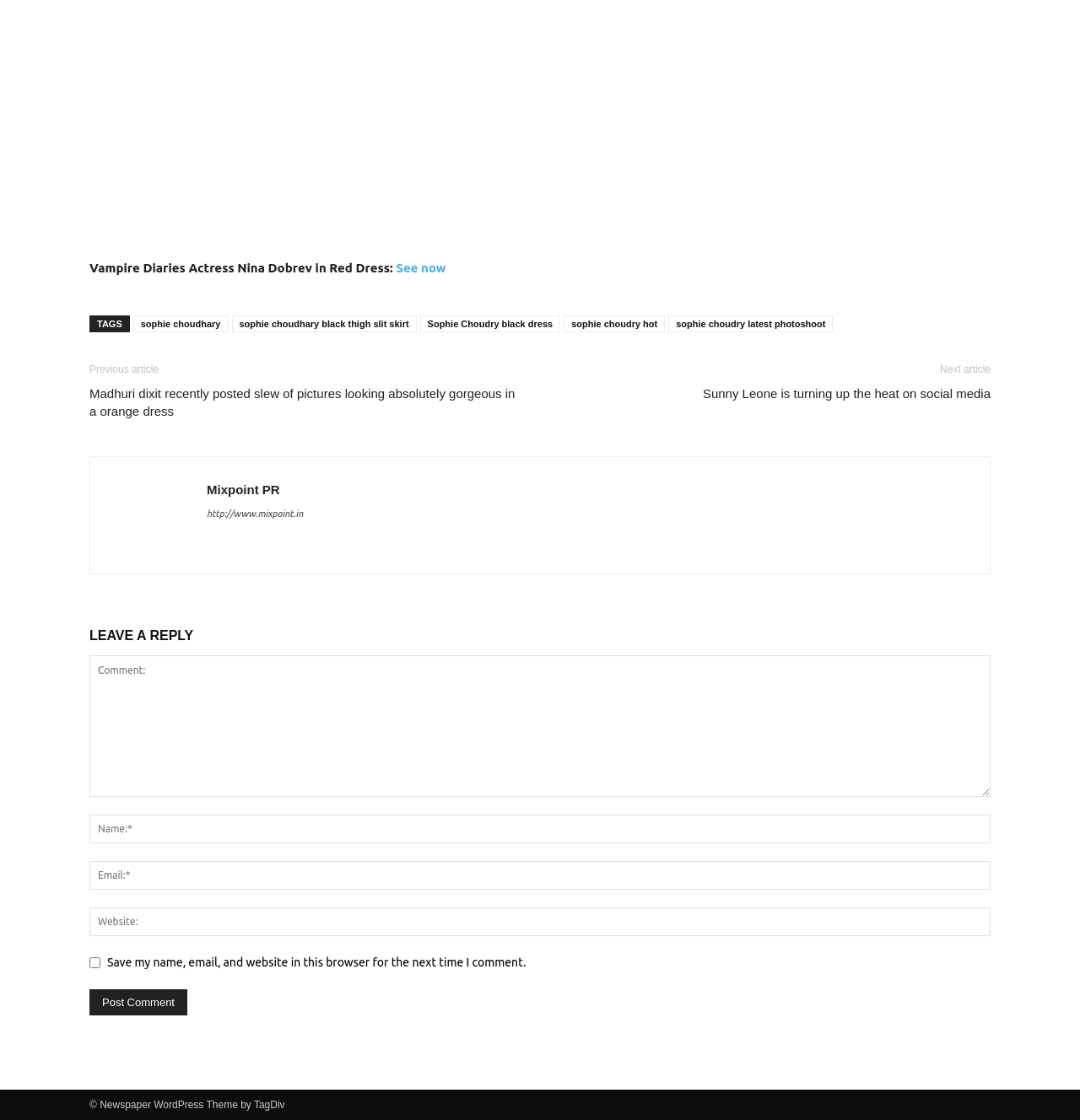Find the bounding box coordinates for the UI element whose description is: "Mixpoint PR". The coordinates should be four float numbers between 0 and 1, in the format [left, top, right, bottom].

[0.191, 0.43, 0.259, 0.443]